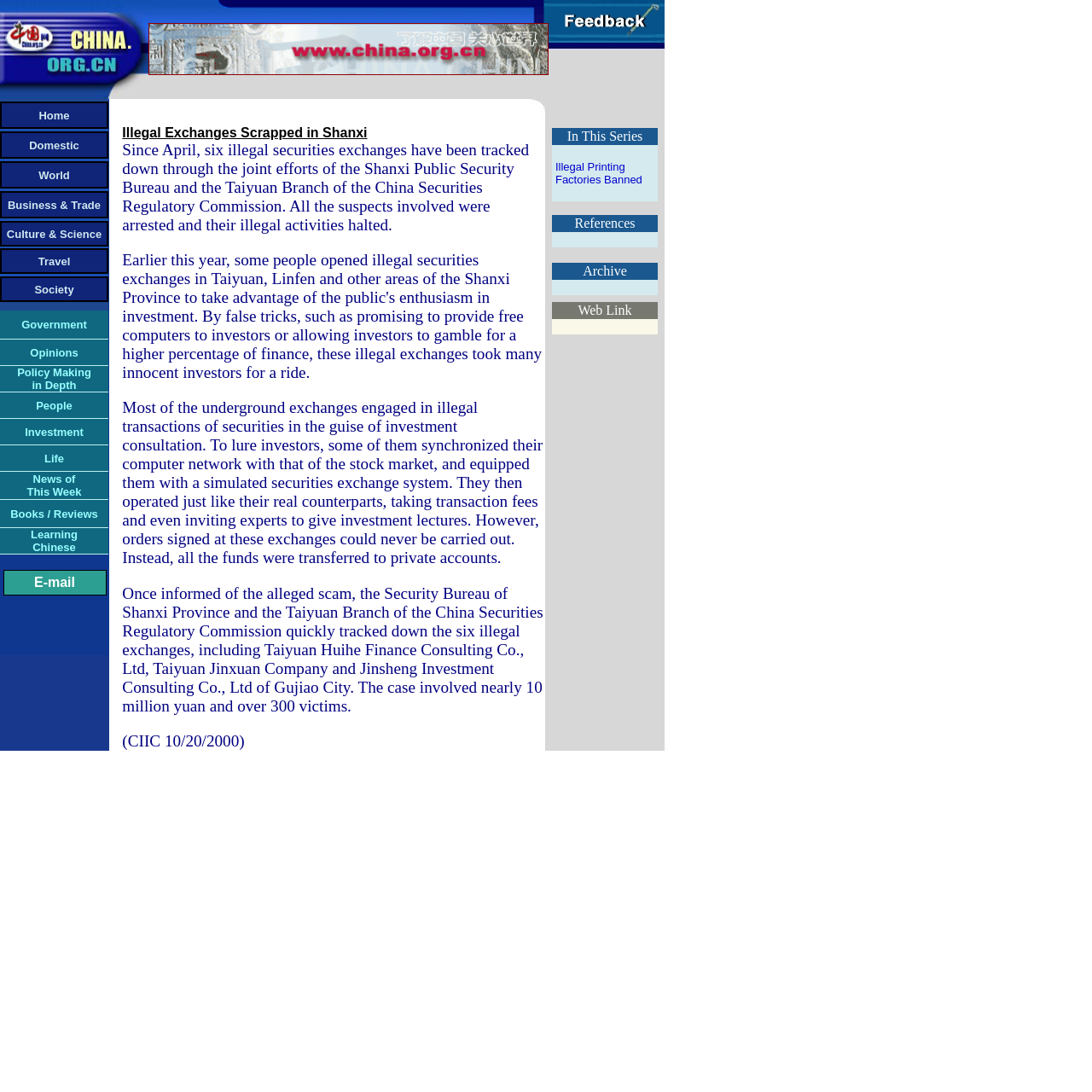Given the webpage screenshot, identify the bounding box of the UI element that matches this description: "News of This Week".

[0.025, 0.431, 0.075, 0.456]